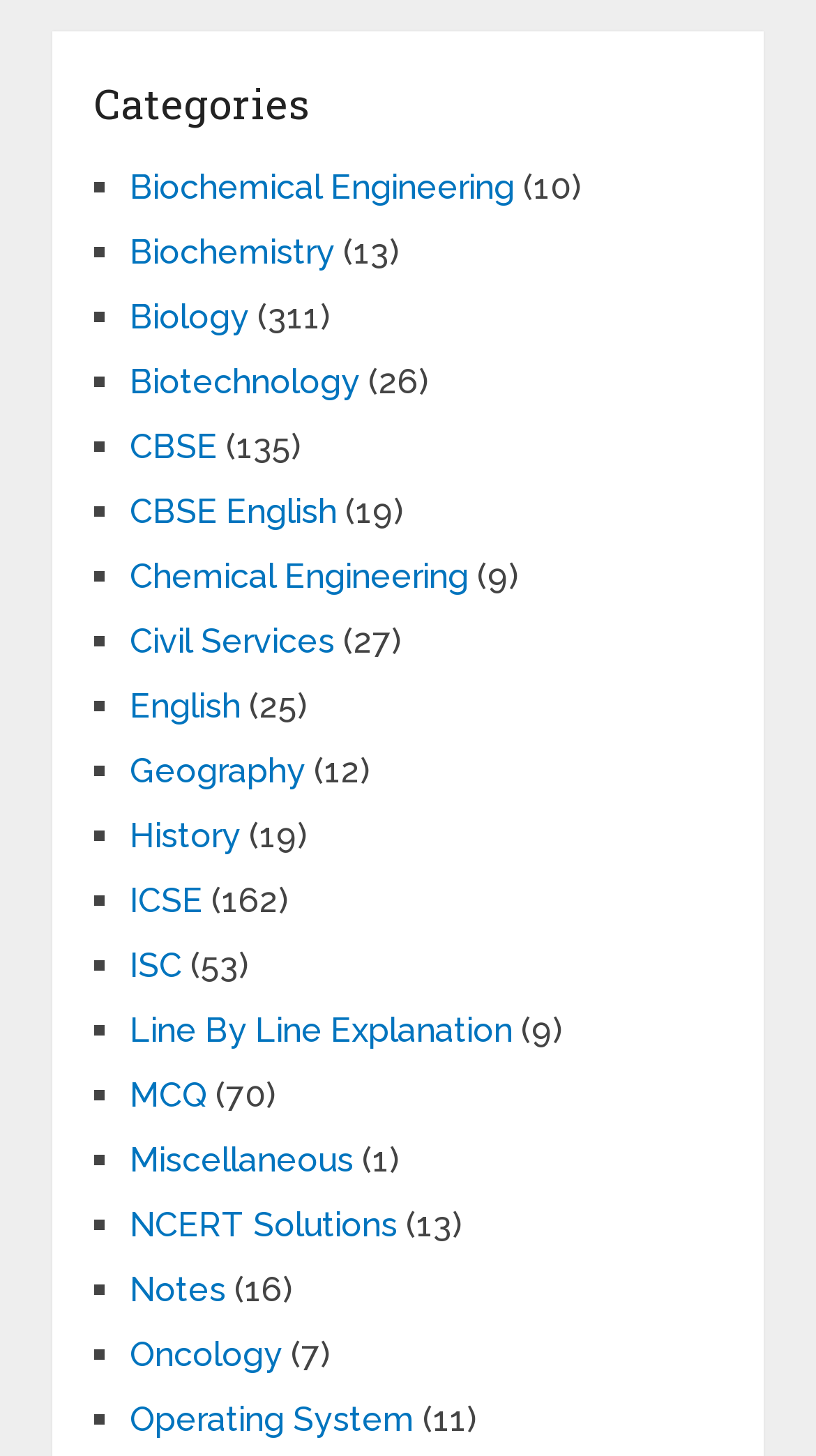Provide a short answer to the following question with just one word or phrase: How many items are in the 'Biotechnology' category?

26